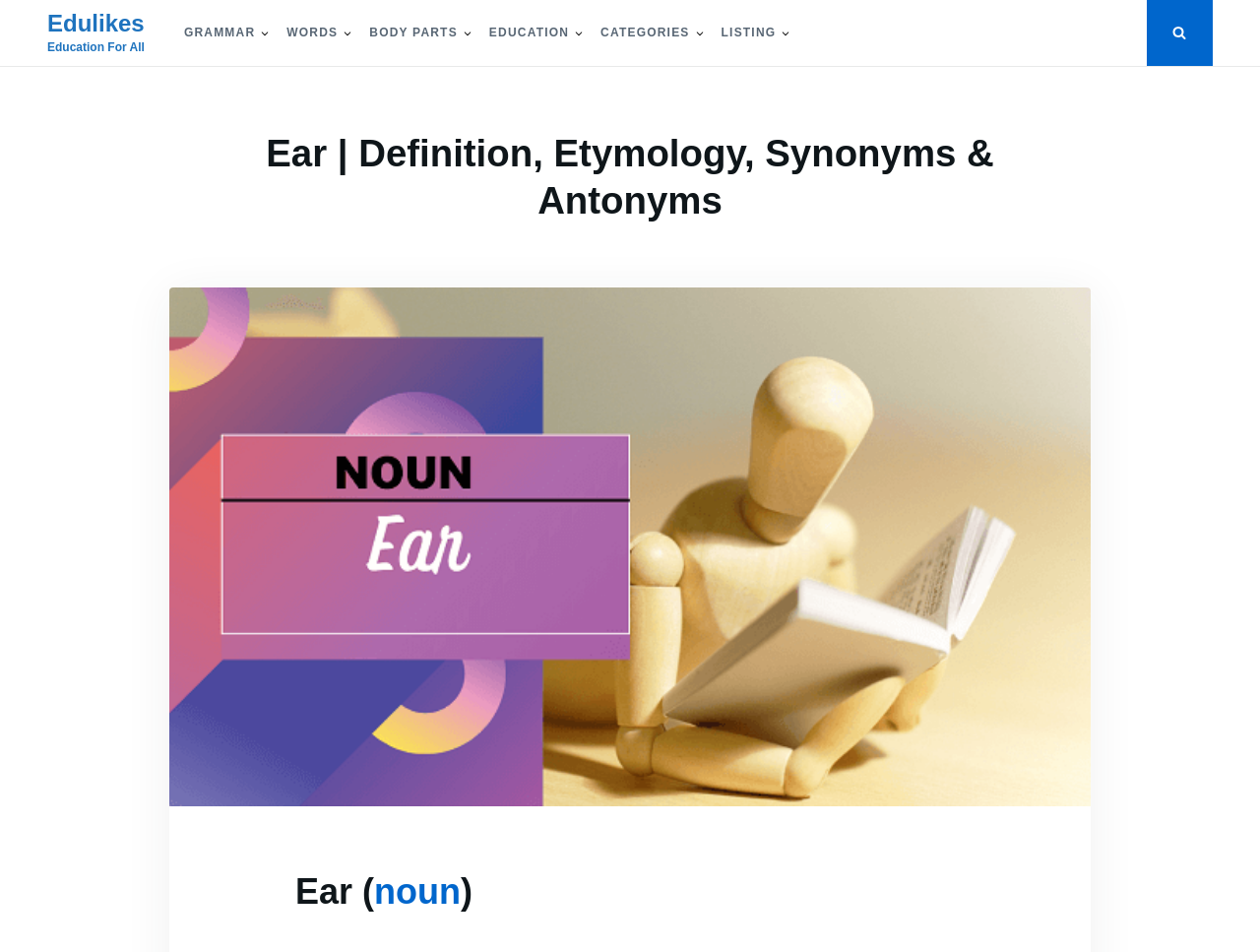Please determine the bounding box coordinates of the clickable area required to carry out the following instruction: "go to GRAMMAR page". The coordinates must be four float numbers between 0 and 1, represented as [left, top, right, bottom].

[0.134, 0.0, 0.215, 0.069]